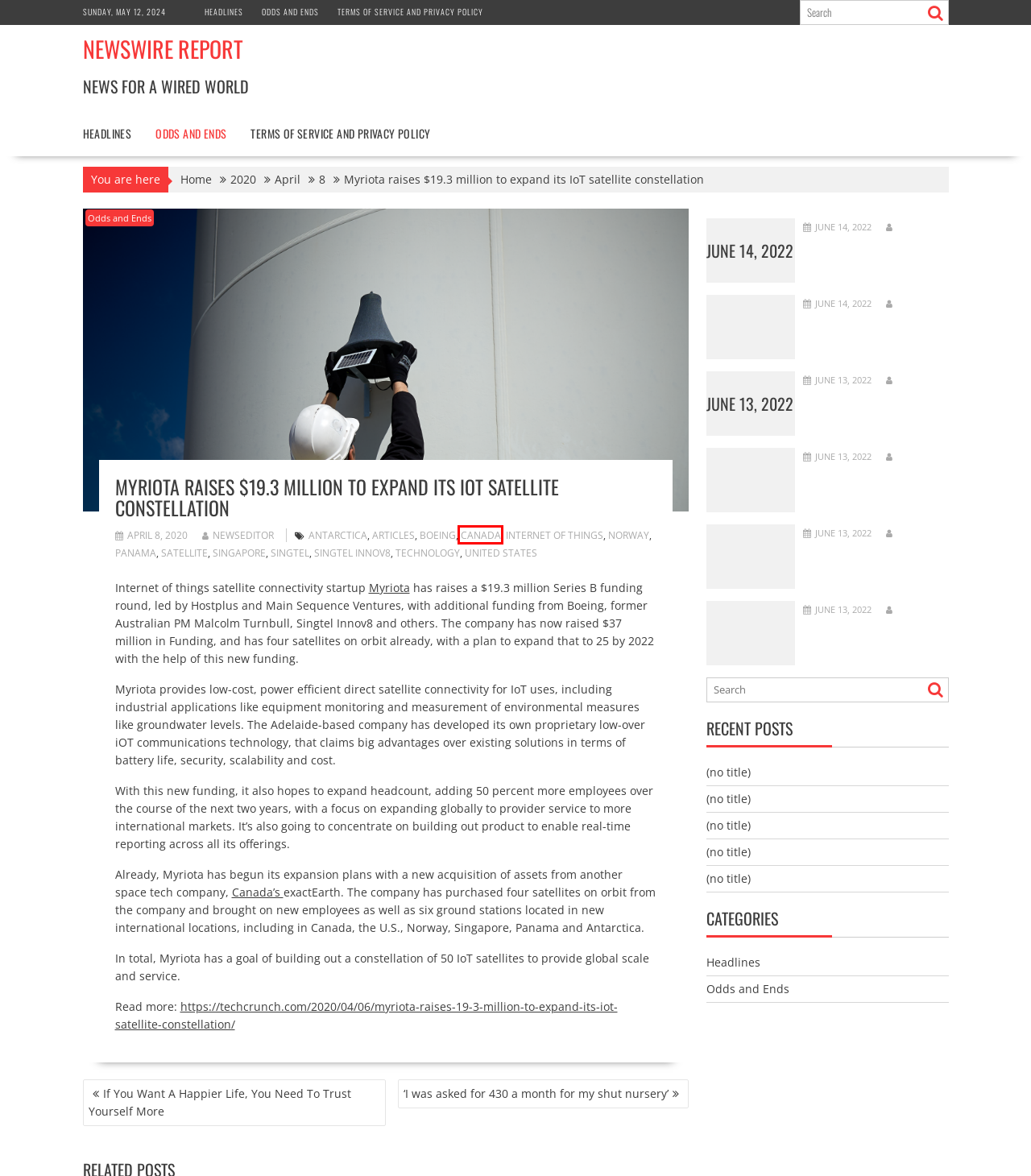Given a webpage screenshot with a red bounding box around a particular element, identify the best description of the new webpage that will appear after clicking on the element inside the red bounding box. Here are the candidates:
A. ‘I was asked for 430 a month for my shut nursery’ – Newswire Report
B. Canada – Newswire Report
C. Odds and Ends – Newswire Report
D. Newswire Report – News for a wired world
E. Headlines – Newswire Report
F. NewsEditor – Newswire Report
G. Yahoo
H. Technology – Newswire Report

B